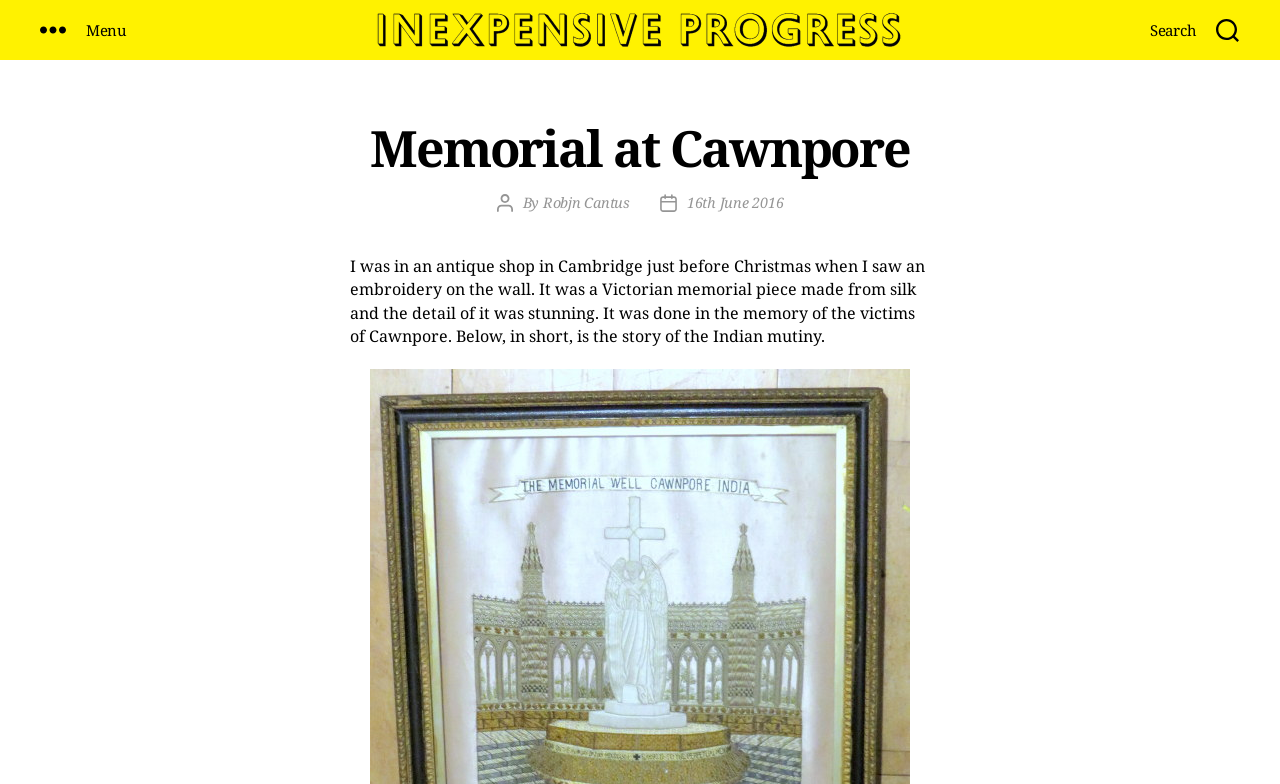Based on the element description: "Menu", identify the bounding box coordinates for this UI element. The coordinates must be four float numbers between 0 and 1, listed as [left, top, right, bottom].

[0.0, 0.01, 0.146, 0.066]